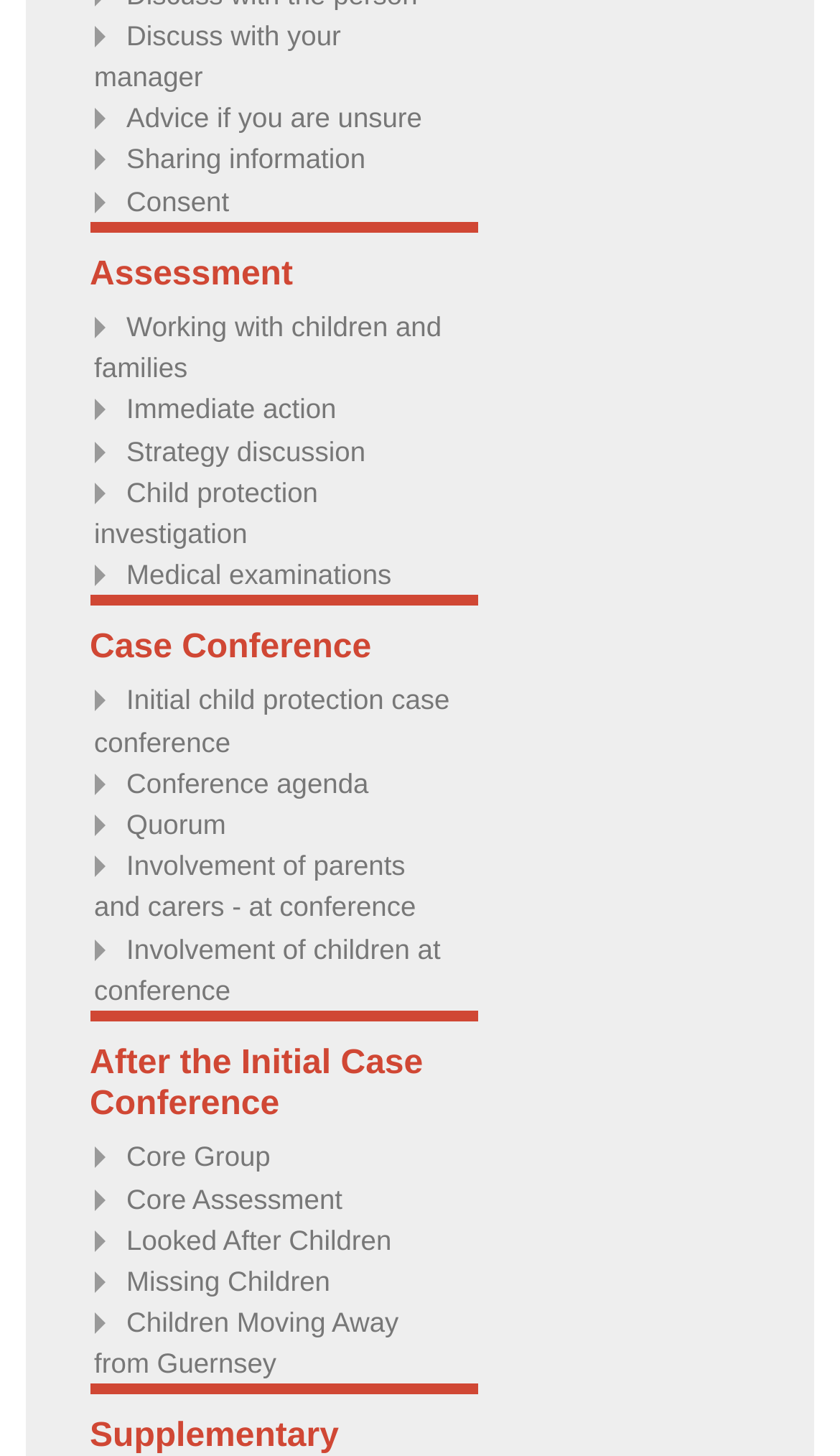Locate the bounding box coordinates of the clickable region necessary to complete the following instruction: "View Assessment". Provide the coordinates in the format of four float numbers between 0 and 1, i.e., [left, top, right, bottom].

[0.107, 0.176, 0.349, 0.201]